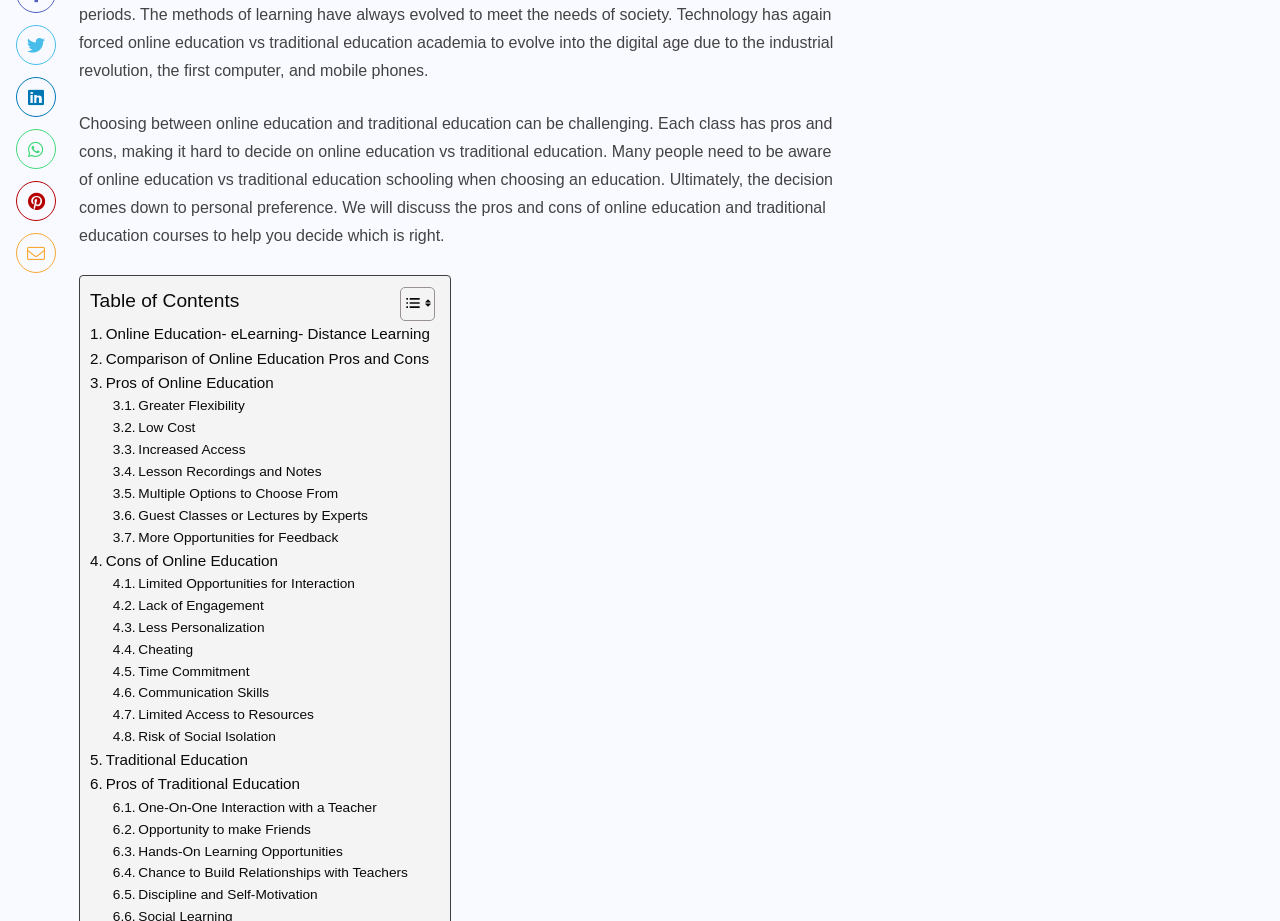Please determine the bounding box coordinates, formatted as (top-left x, top-left y, bottom-right x, bottom-right y), with all values as floating point numbers between 0 and 1. Identify the bounding box of the region described as: Limited Opportunities for Interaction

[0.088, 0.622, 0.277, 0.646]